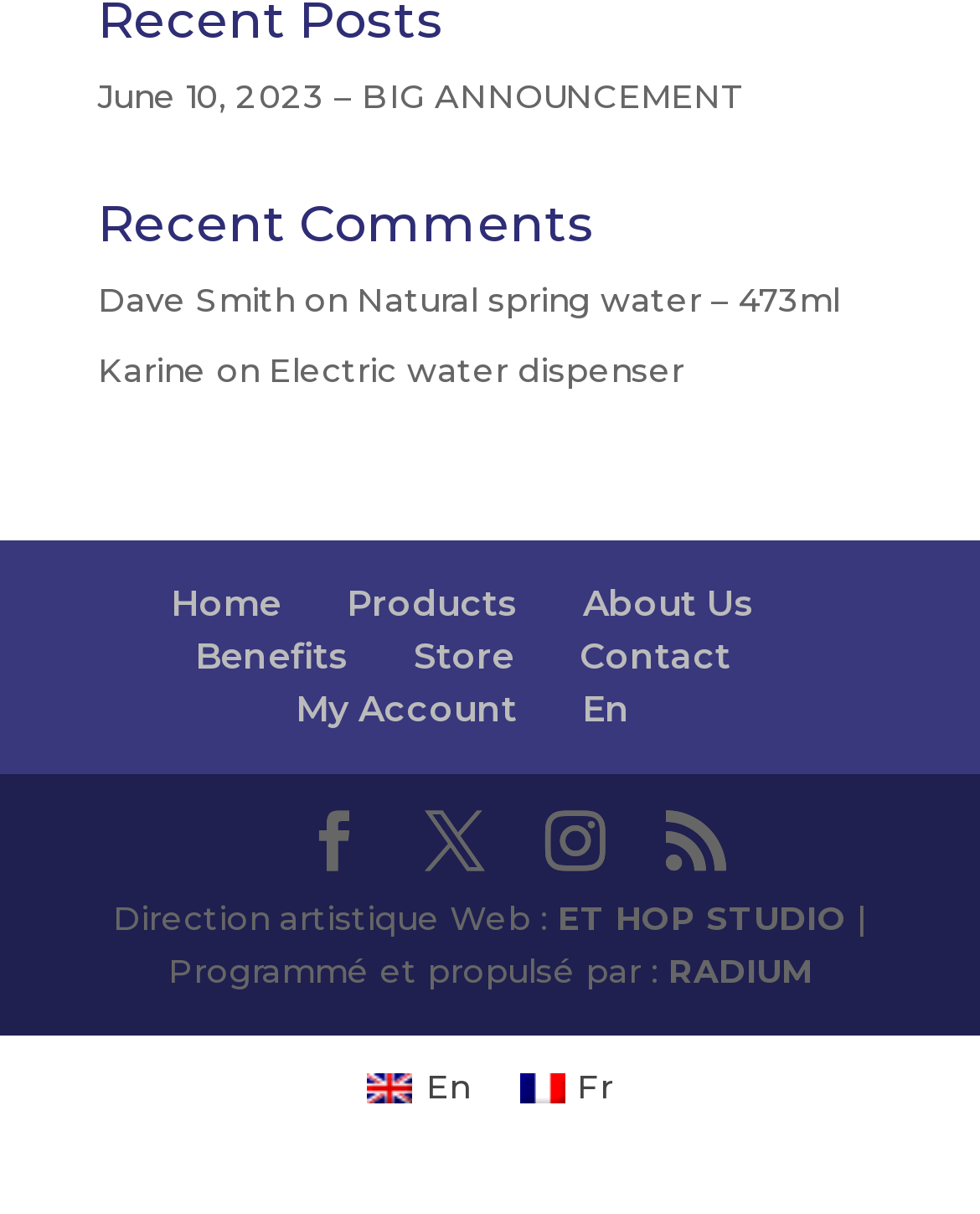Determine the bounding box coordinates for the UI element with the following description: "Natural spring water – 473ml". The coordinates should be four float numbers between 0 and 1, represented as [left, top, right, bottom].

[0.364, 0.23, 0.856, 0.263]